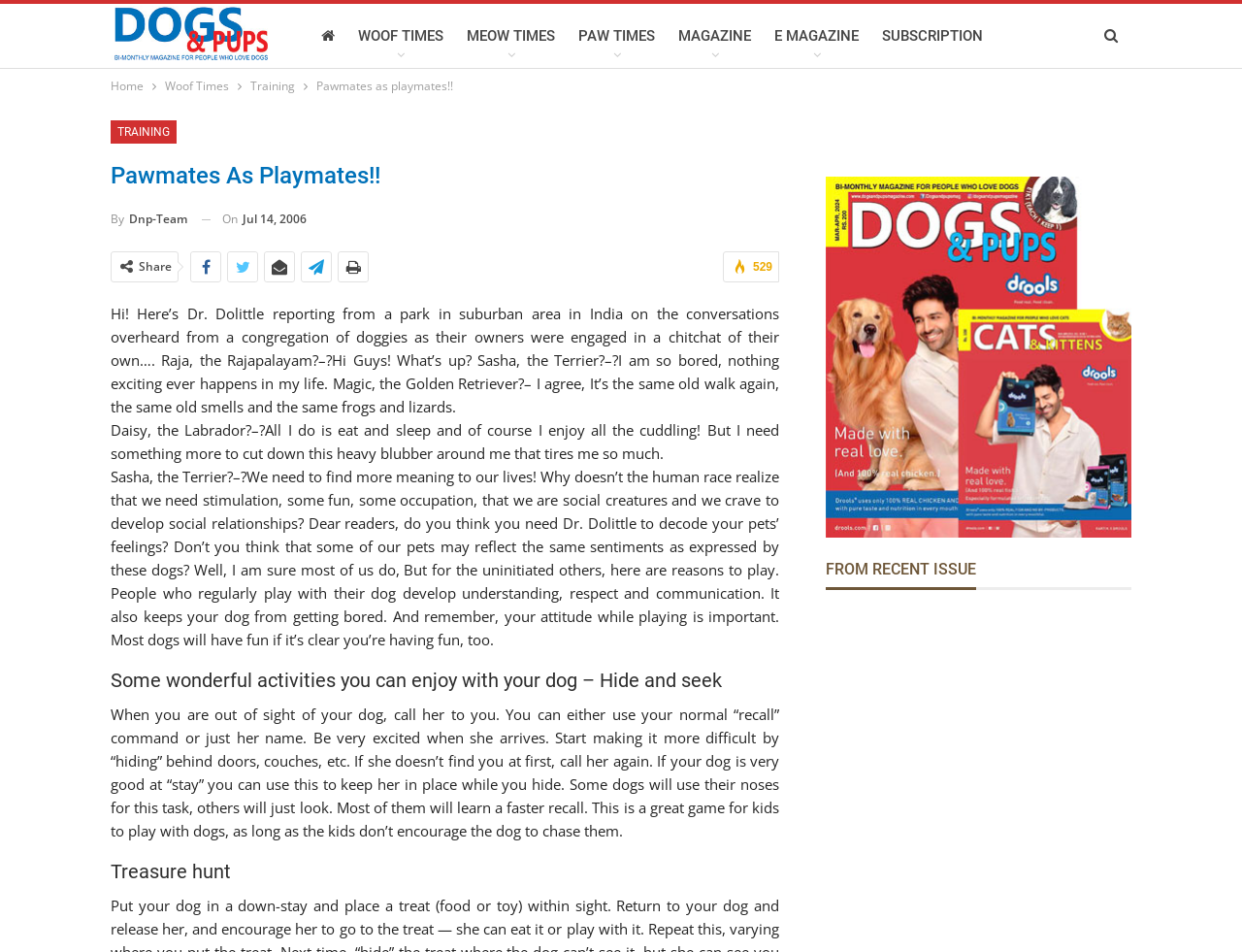Please identify the bounding box coordinates of the clickable area that will allow you to execute the instruction: "Share the article".

[0.112, 0.272, 0.138, 0.289]